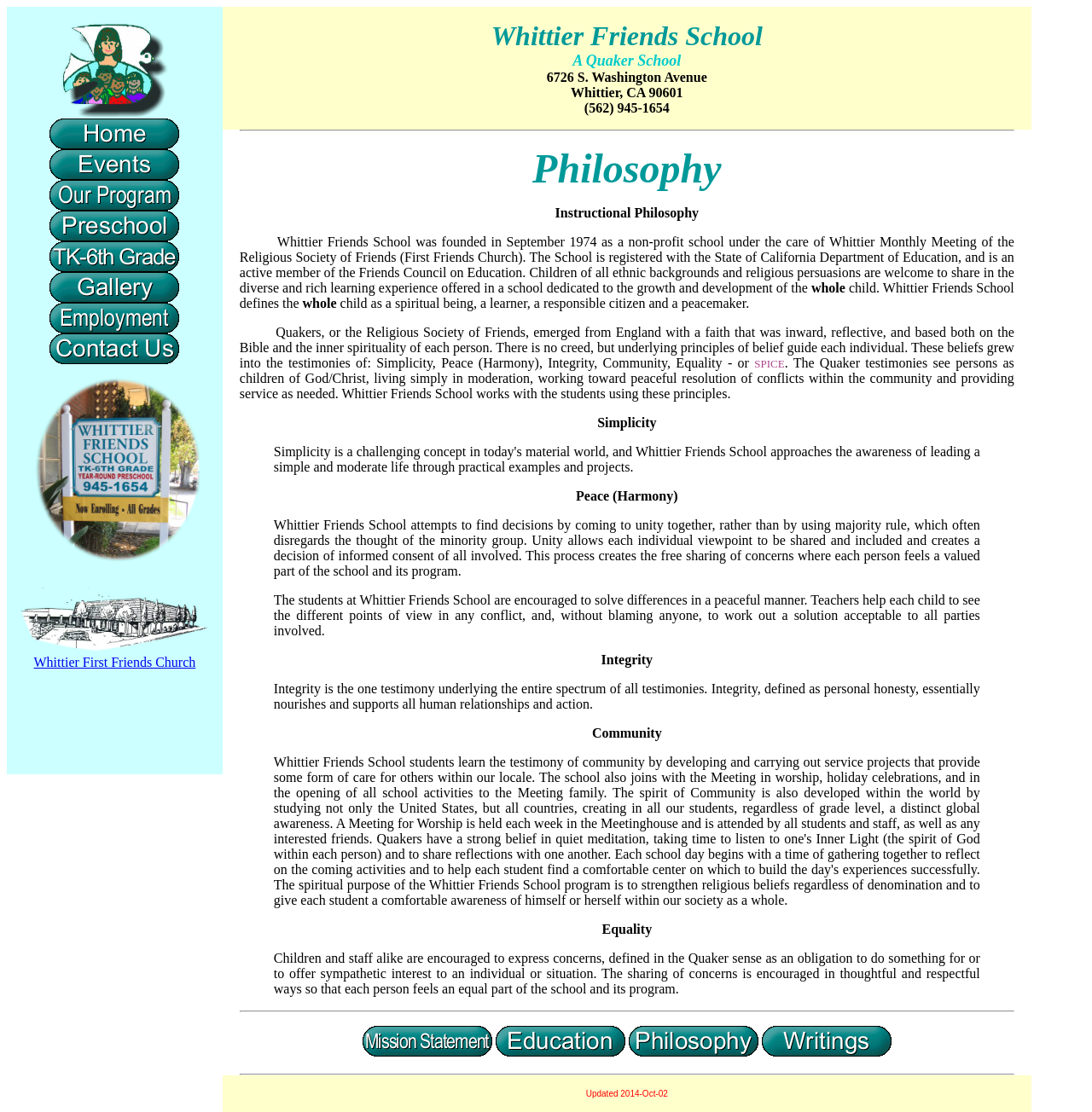Point out the bounding box coordinates of the section to click in order to follow this instruction: "Click Home".

[0.046, 0.123, 0.164, 0.137]